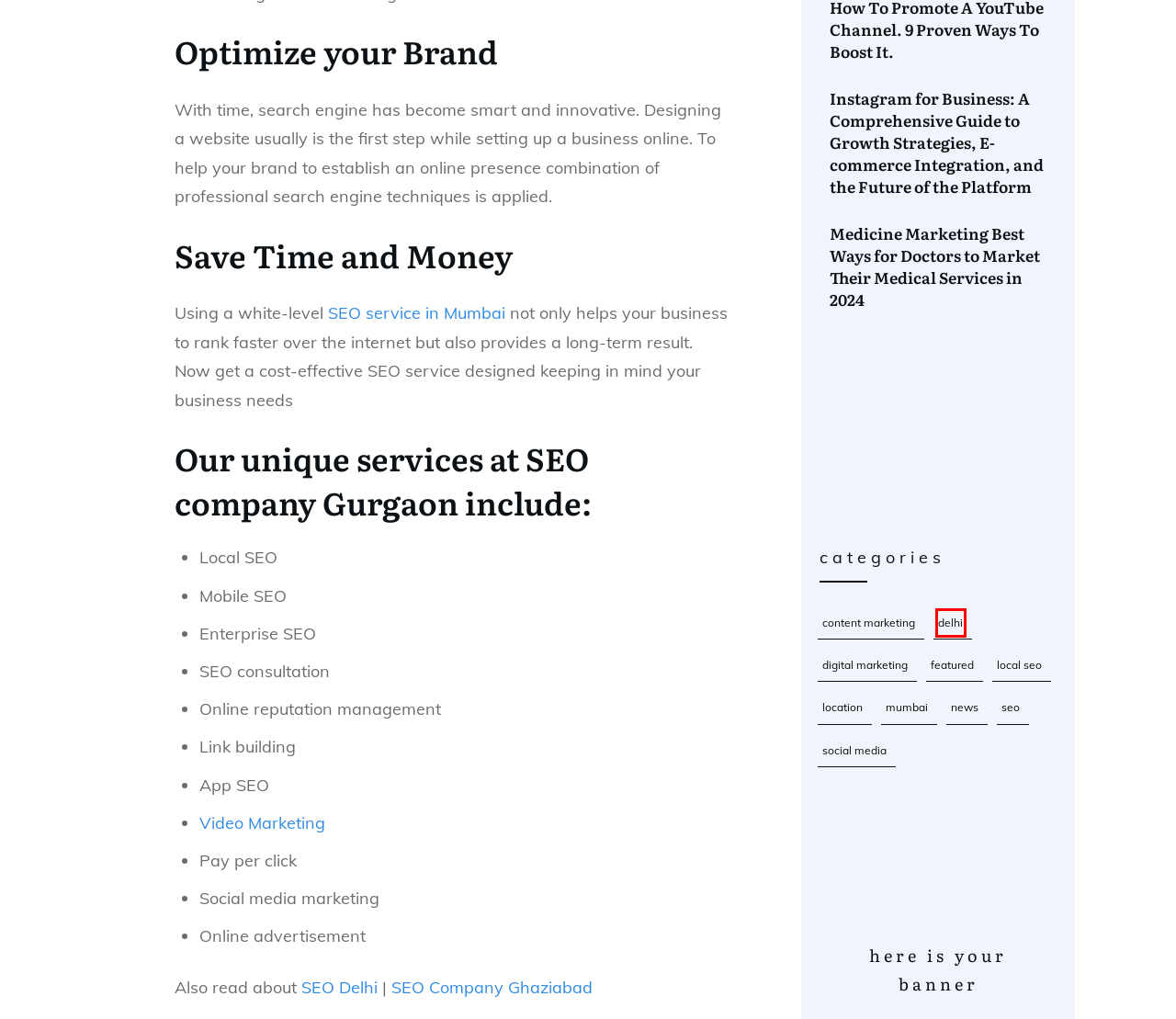You are provided with a screenshot of a webpage that includes a red rectangle bounding box. Please choose the most appropriate webpage description that matches the new webpage after clicking the element within the red bounding box. Here are the candidates:
A. Instagram for Business: Growth Strategies, E-commerce, and Future Trends for 2024
B. Delhi | Search Markup
C. Video SEO - YouTube Video SEO Services, Rank Local Video
D. Content Marketing | Search Markup
E. SEO Company Mumbai, SEO Services Mumbai, and SEO Agency Mumbai | Search Markup
F. news | Search Markup
G. Local SEO | Search Markup
H. Featured | Search Markup

B